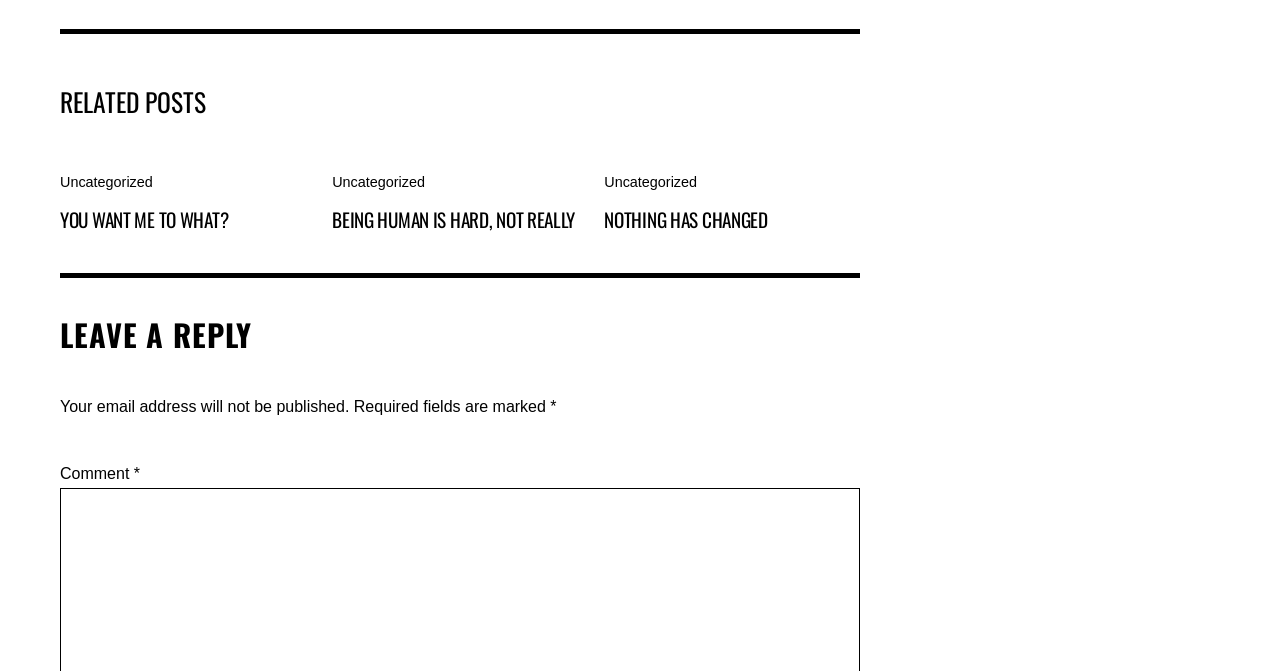Answer this question using a single word or a brief phrase:
How many fields are marked as required in the reply section?

1